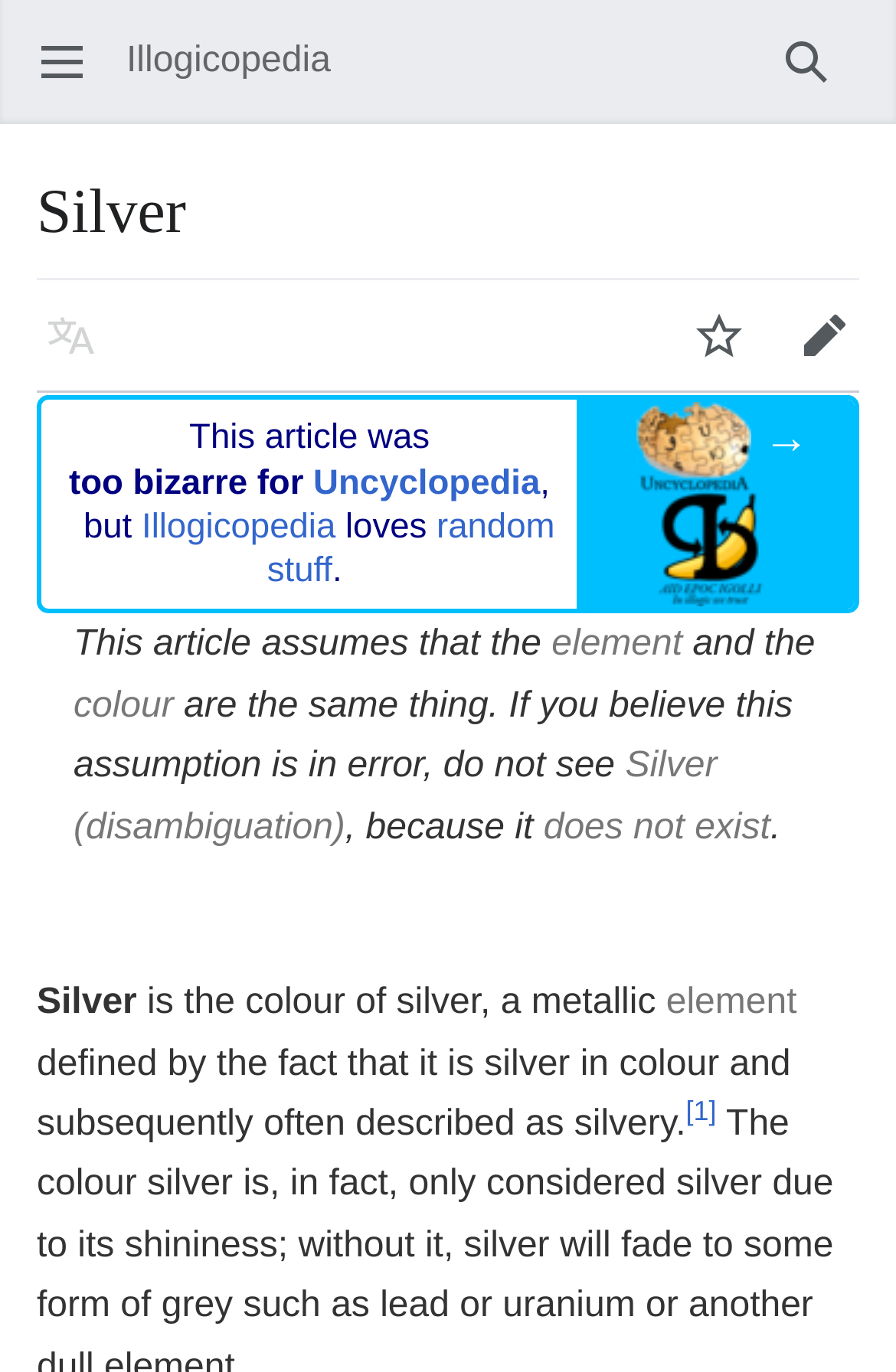What is the name of the article?
Based on the image, answer the question with as much detail as possible.

The name of the article can be found in the heading element with the text 'Silver' at the top of the webpage.